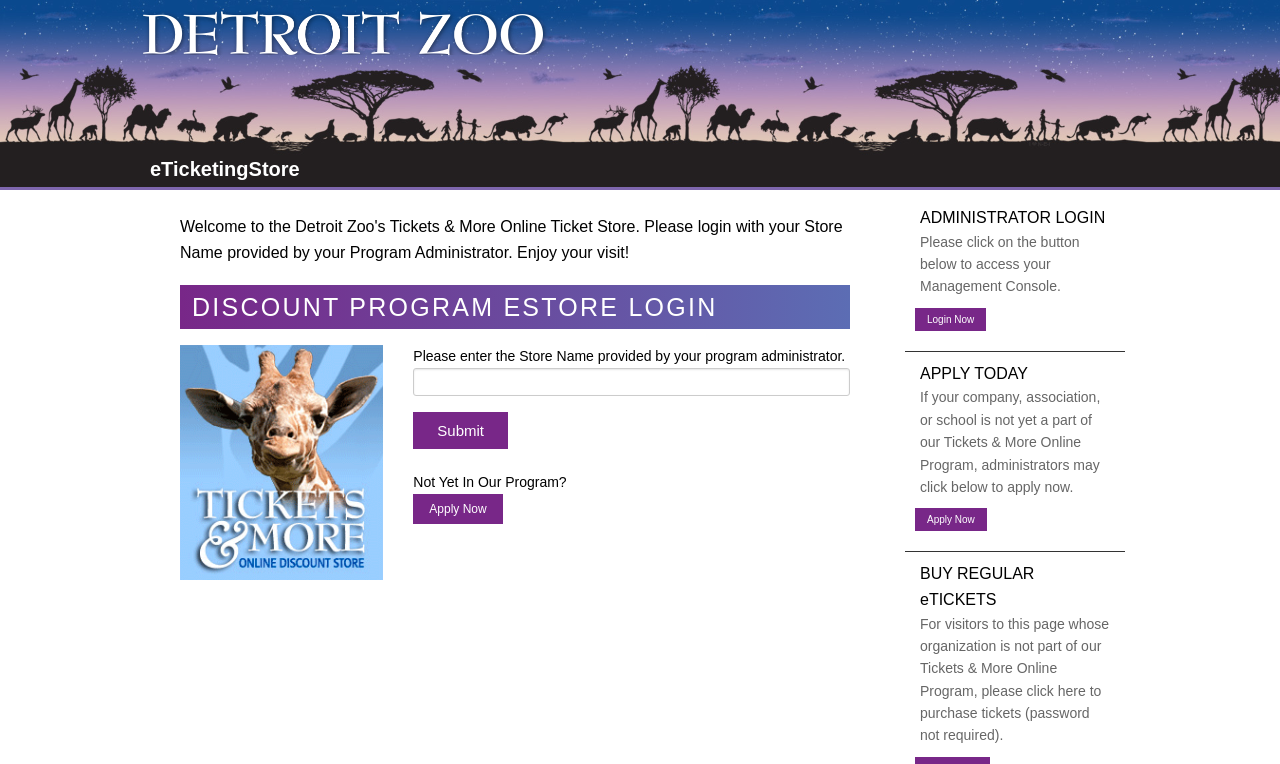Using details from the image, please answer the following question comprehensively:
What is required to access the Management Console?

The webpage has a section dedicated to administrator login, which suggests that administrators need to log in to access the Management Console. The presence of a 'Login Now' button further supports this conclusion.